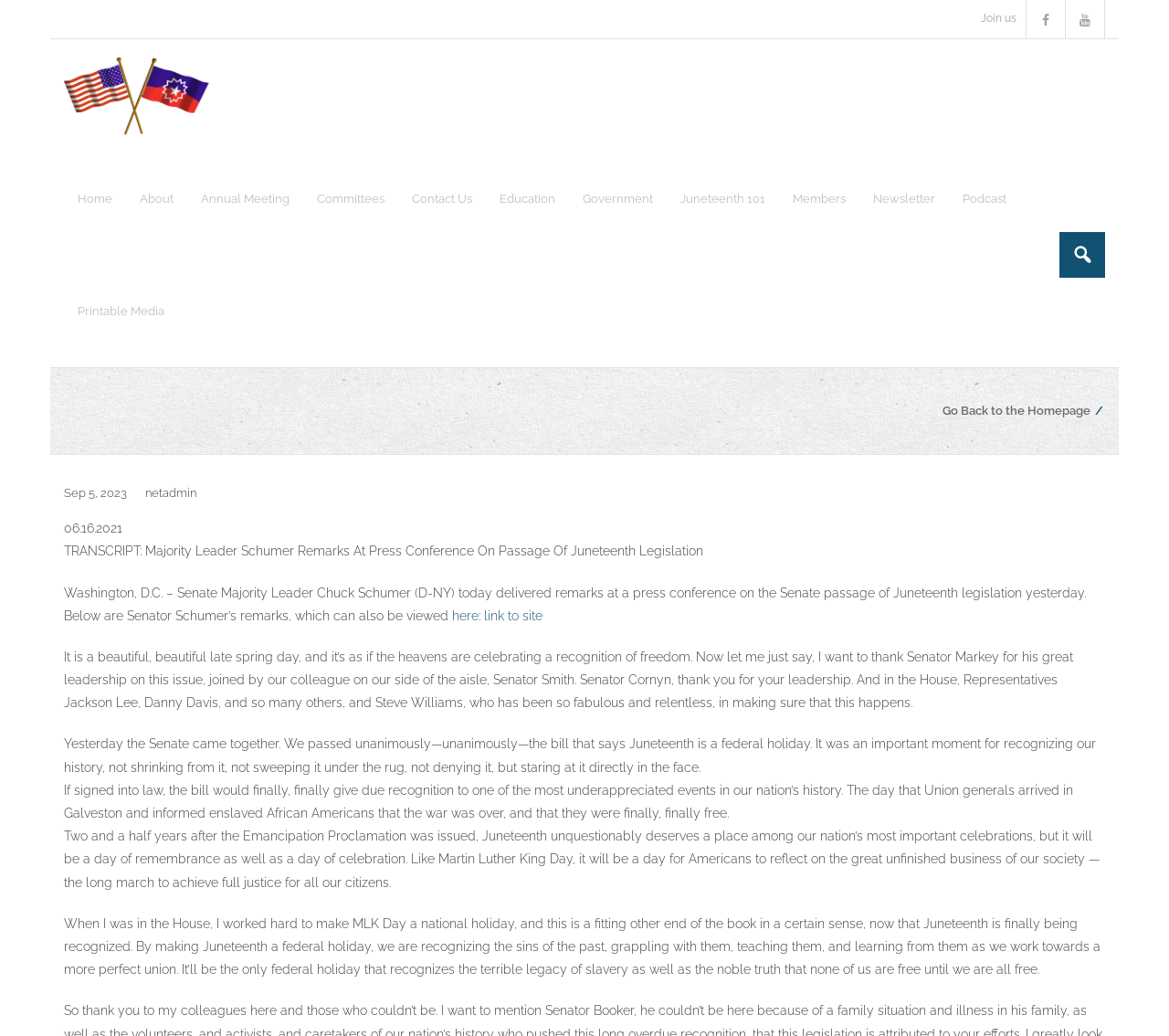Who is the author of the remarks in the transcript?
Give a detailed and exhaustive answer to the question.

I read the transcript and found that the remarks were delivered by Senator Chuck Schumer, who is the Senate Majority Leader.